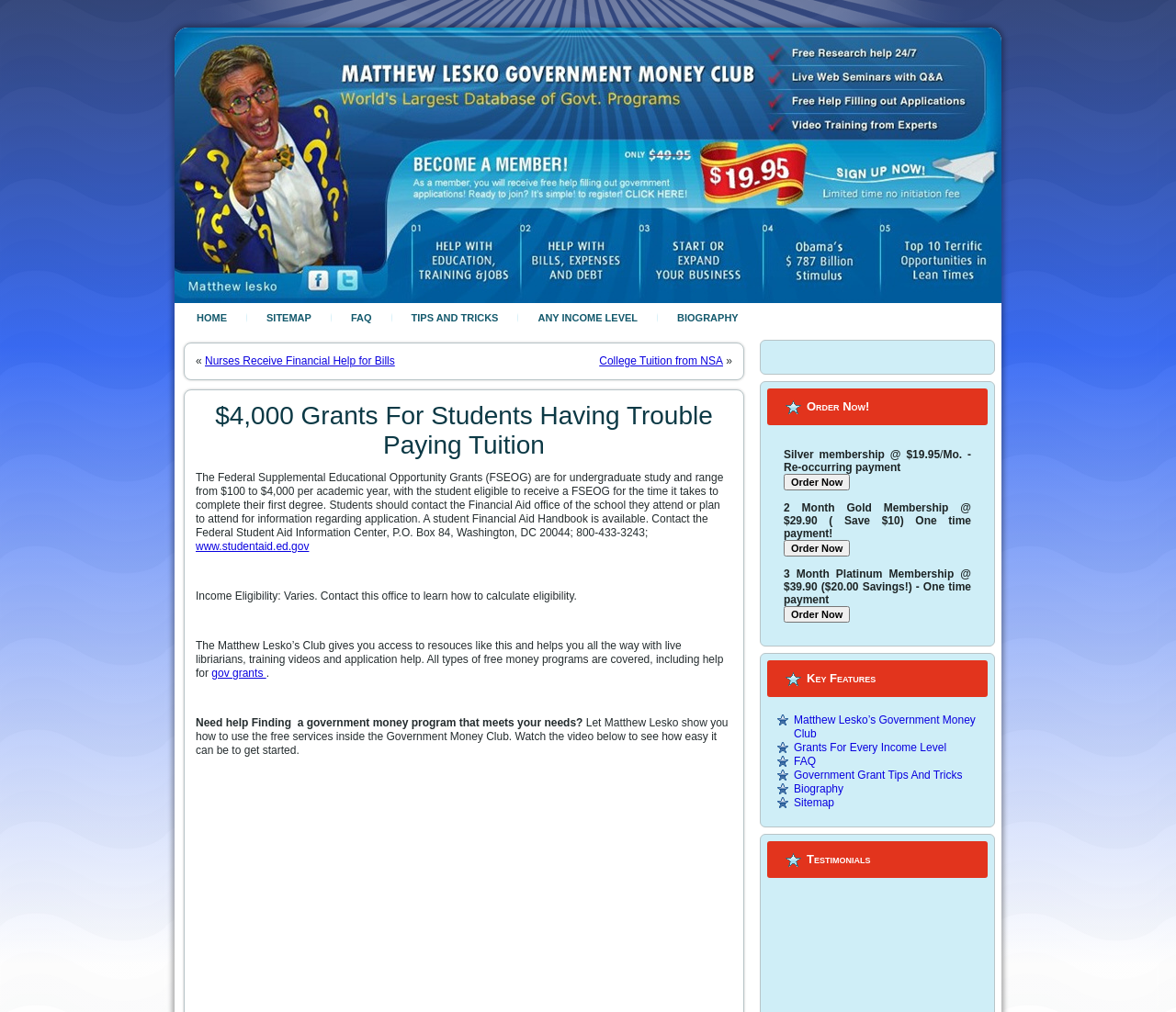Answer briefly with one word or phrase:
What is the name of the club that provides access to resources?

Matthew Lesko’s Club